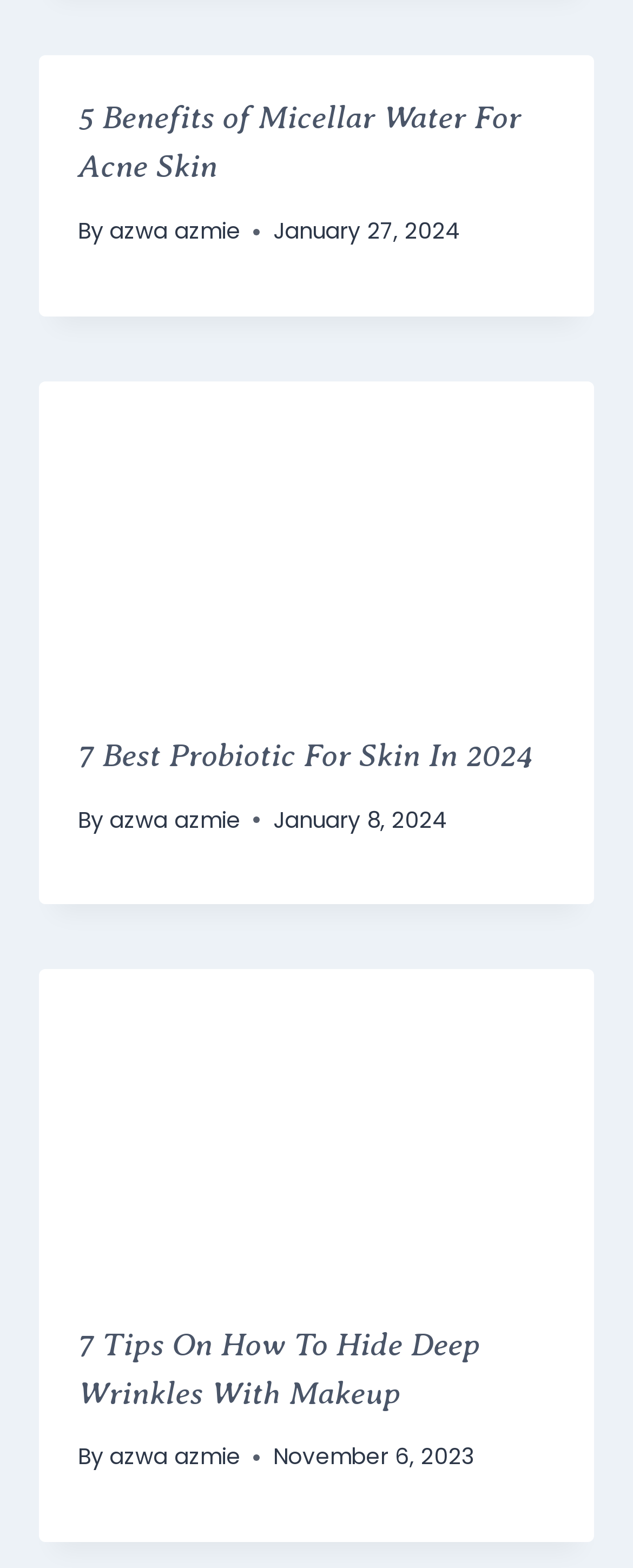Identify the bounding box coordinates for the element you need to click to achieve the following task: "click the link to 7 best probiotic for skin in 2024". Provide the bounding box coordinates as four float numbers between 0 and 1, in the form [left, top, right, bottom].

[0.062, 0.243, 0.938, 0.442]